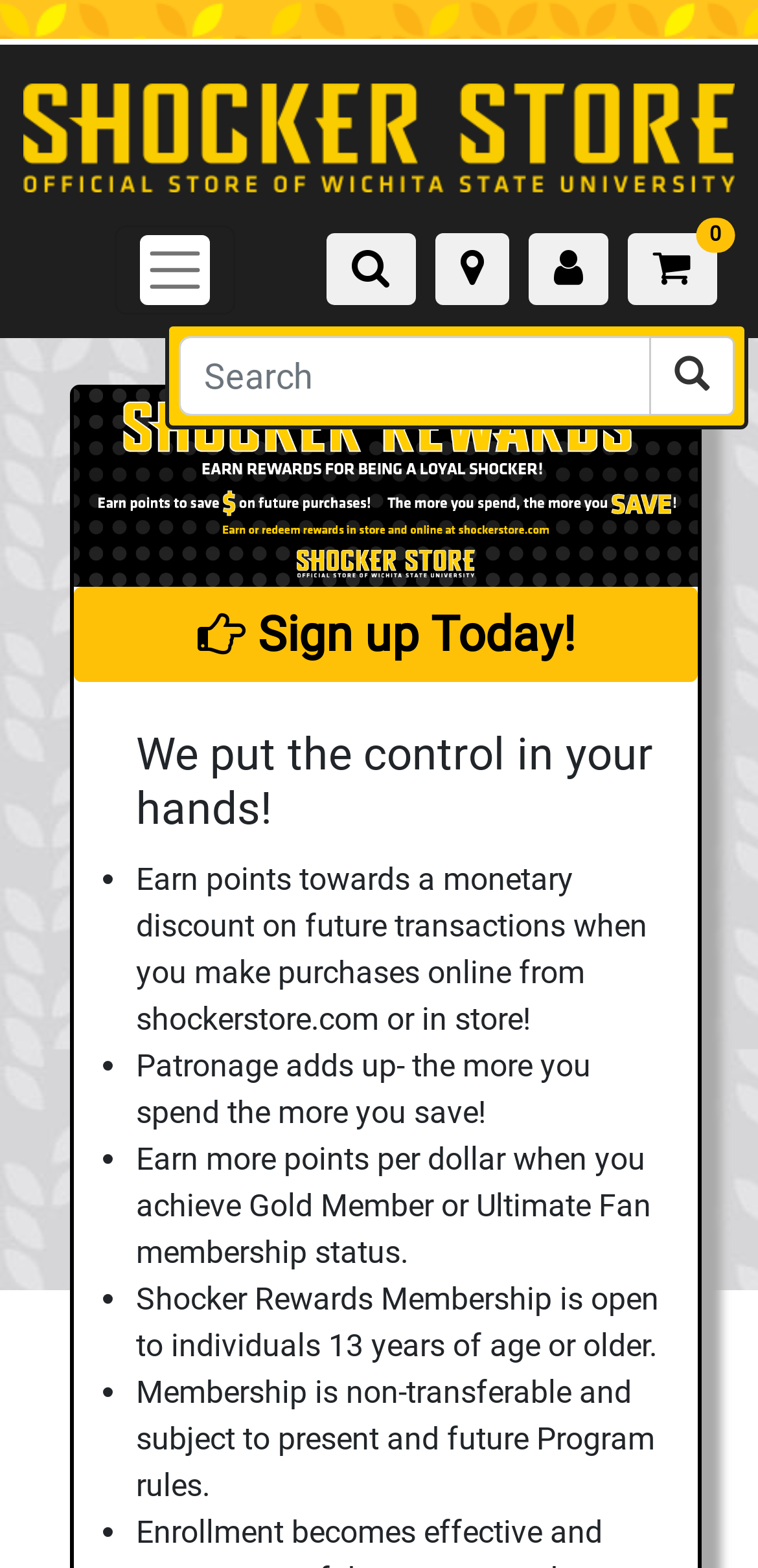Please specify the bounding box coordinates of the element that should be clicked to execute the given instruction: 'Go to Shocker Store'. Ensure the coordinates are four float numbers between 0 and 1, expressed as [left, top, right, bottom].

[0.01, 0.043, 0.99, 0.133]